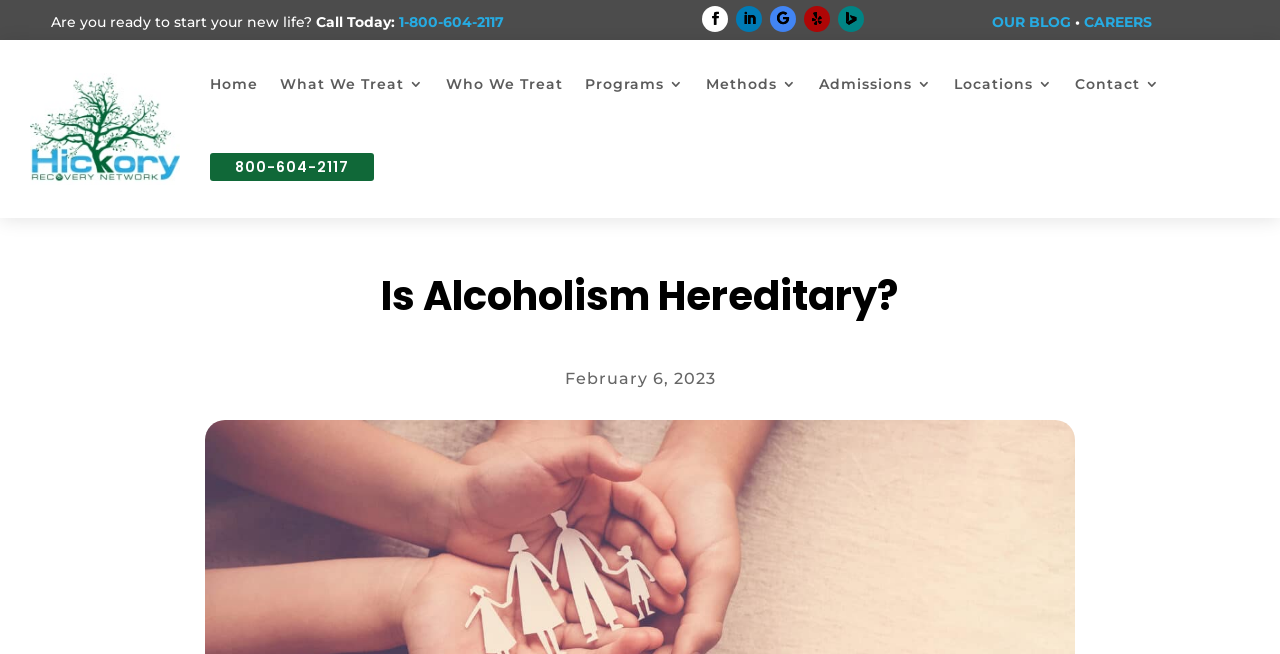Identify the bounding box coordinates of the region that needs to be clicked to carry out this instruction: "Visit the 'Adventure Vehicle' page". Provide these coordinates as four float numbers ranging from 0 to 1, i.e., [left, top, right, bottom].

None